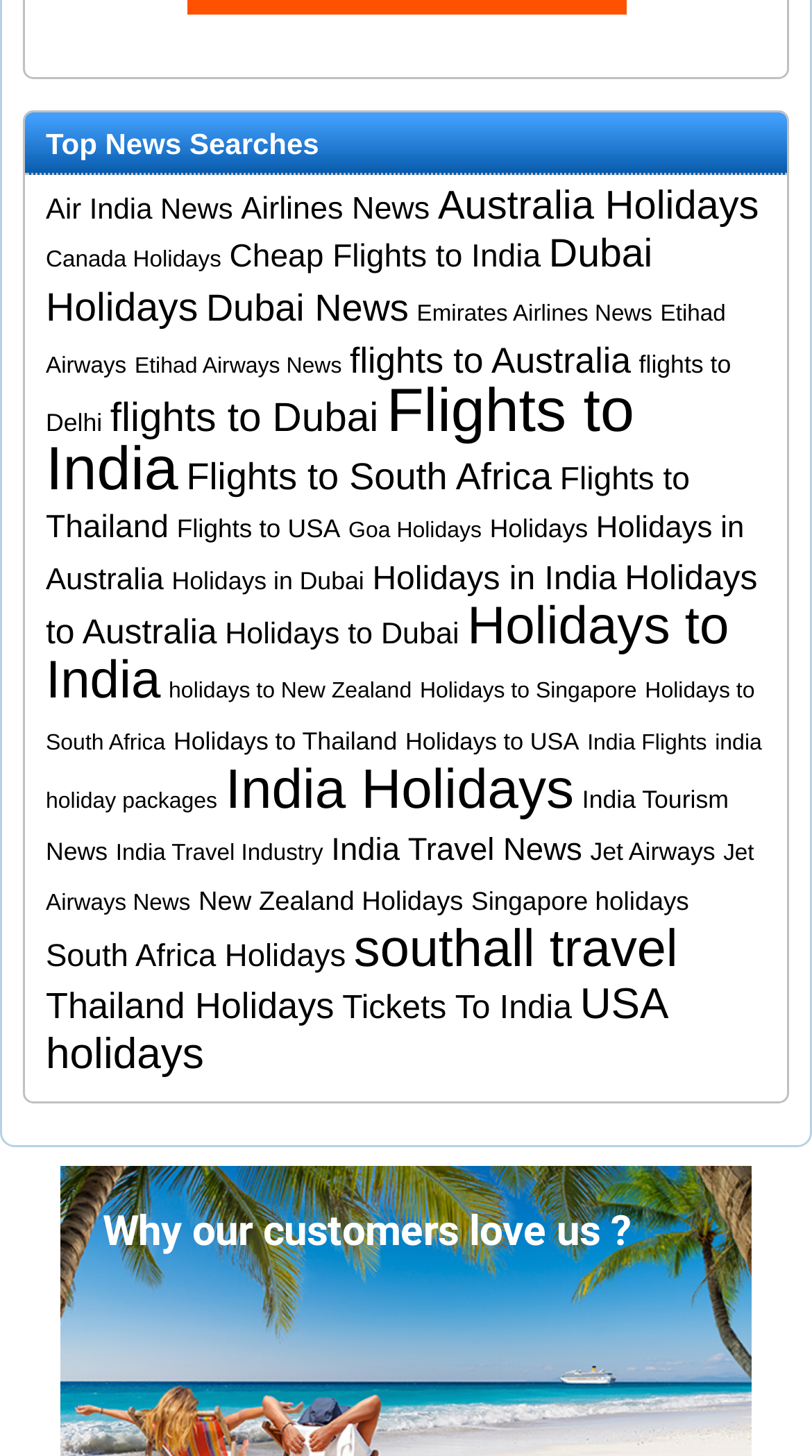What is the second most popular airline?
Please analyze the image and answer the question with as much detail as possible.

I analyzed the link texts and found that 'Etihad Airways' is mentioned in two links, 'Etihad Airways' and 'Etihad Airways News', indicating that it is the second most popular airline after Emirates Airlines.